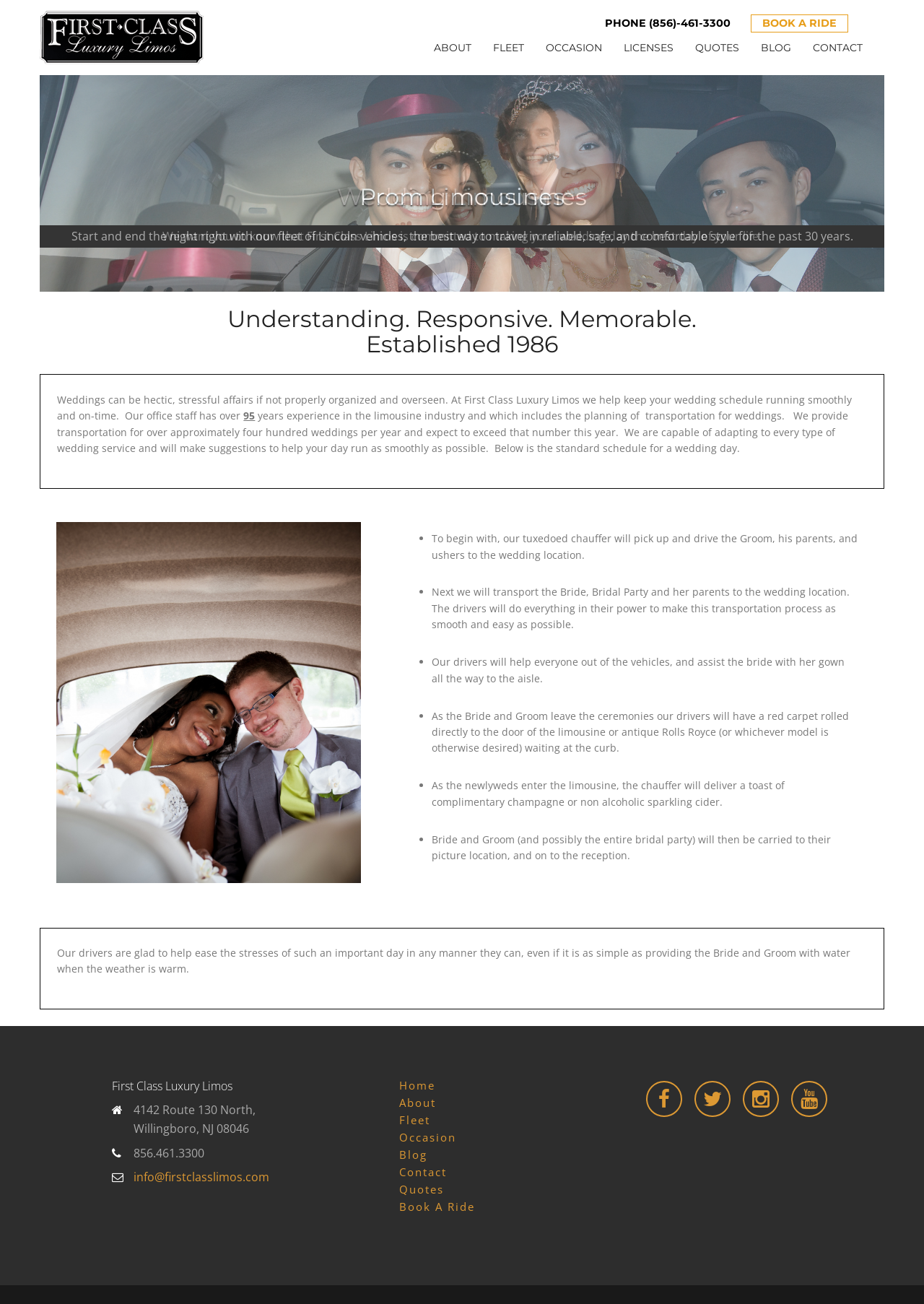Based on the image, provide a detailed and complete answer to the question: 
How many years of experience do the office staff have in the limousine industry?

I found this information in the text which mentions that the office staff has over 95 years of experience in the limousine industry.